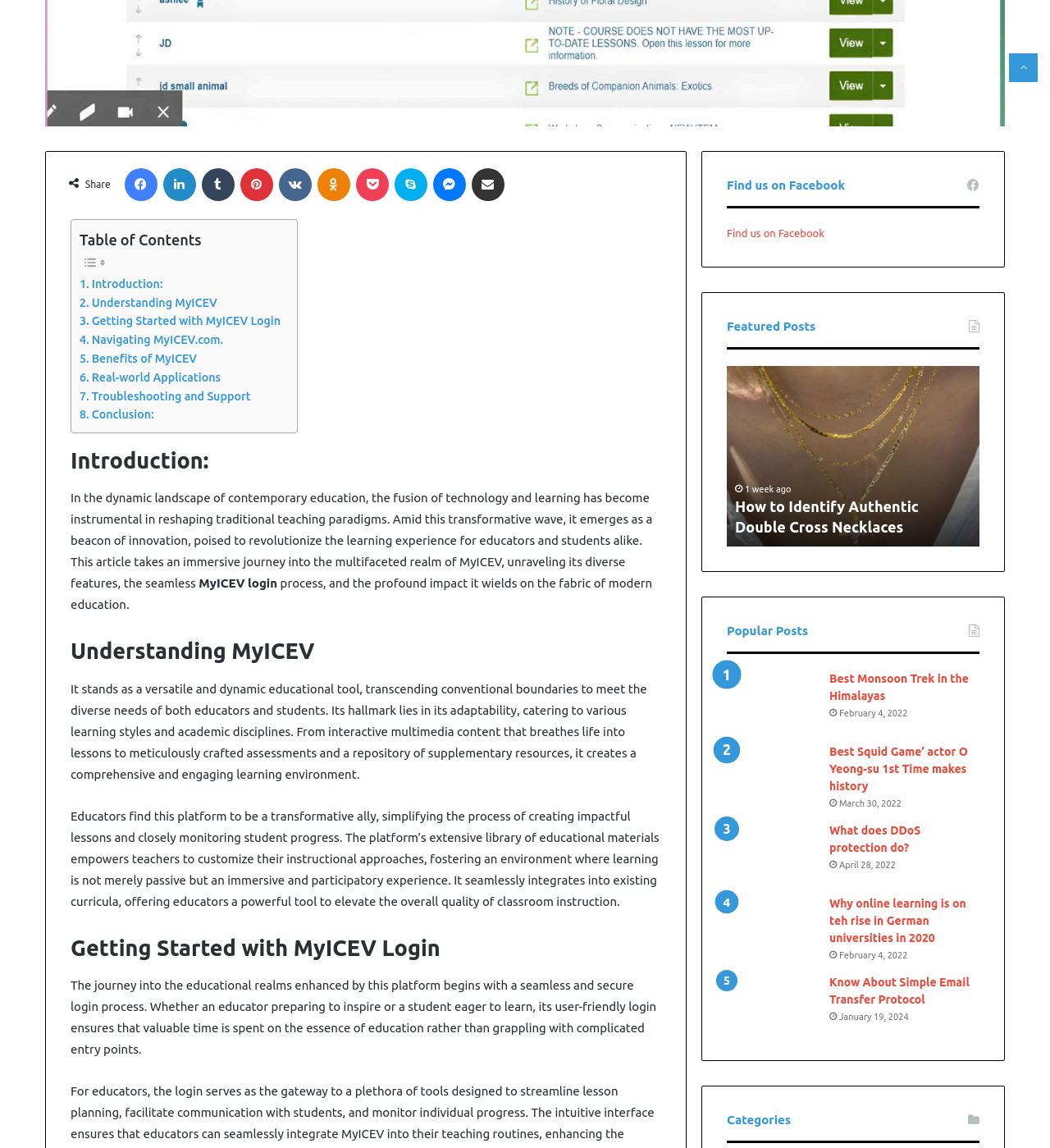Locate the UI element described by Troubleshooting and Support and provide its bounding box coordinates. Use the format (top-left x, top-left y, bottom-right x, bottom-right y) with all values as floating point numbers between 0 and 1.

[0.076, 0.337, 0.239, 0.353]